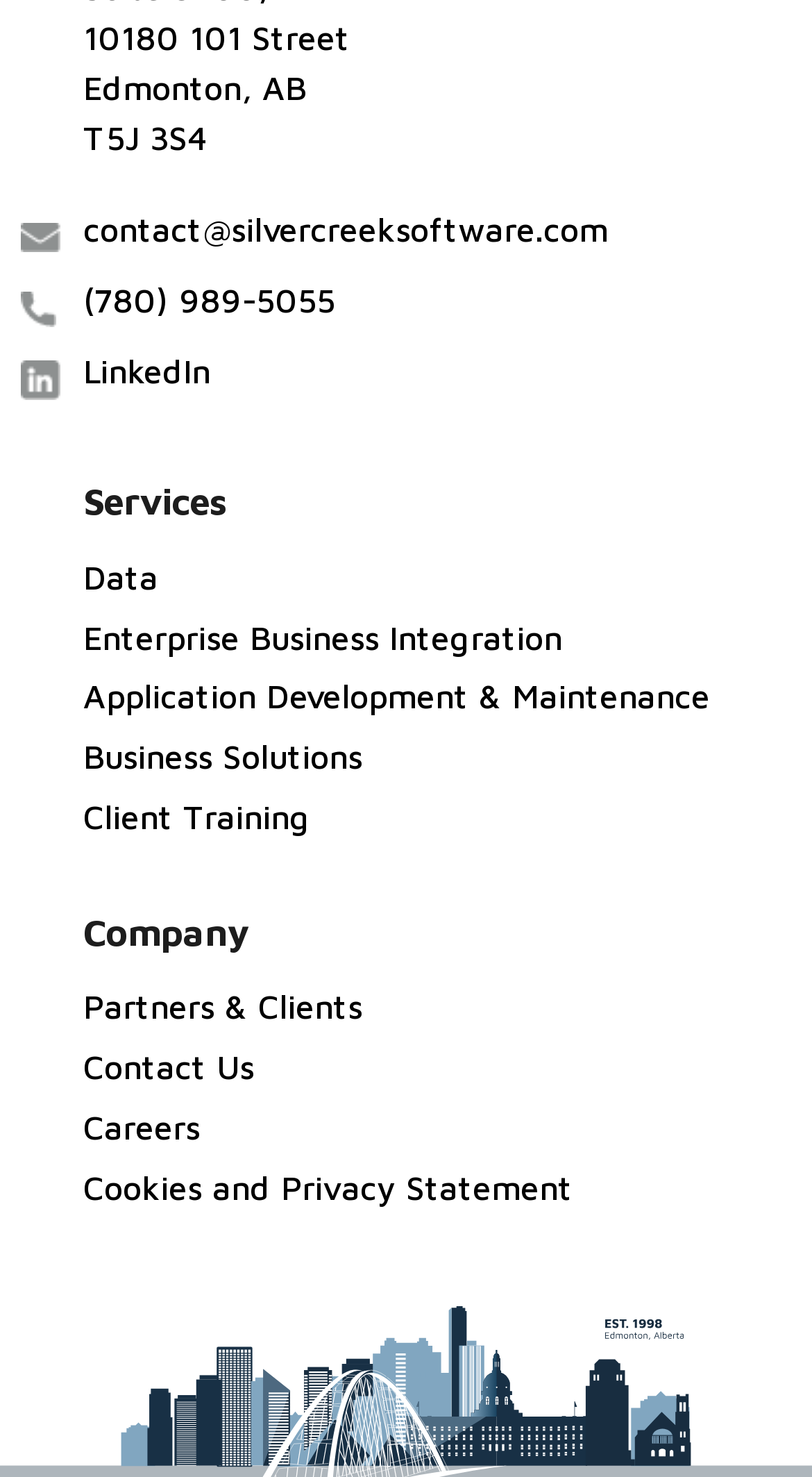Please determine the bounding box coordinates of the section I need to click to accomplish this instruction: "check careers".

[0.103, 0.743, 0.962, 0.784]